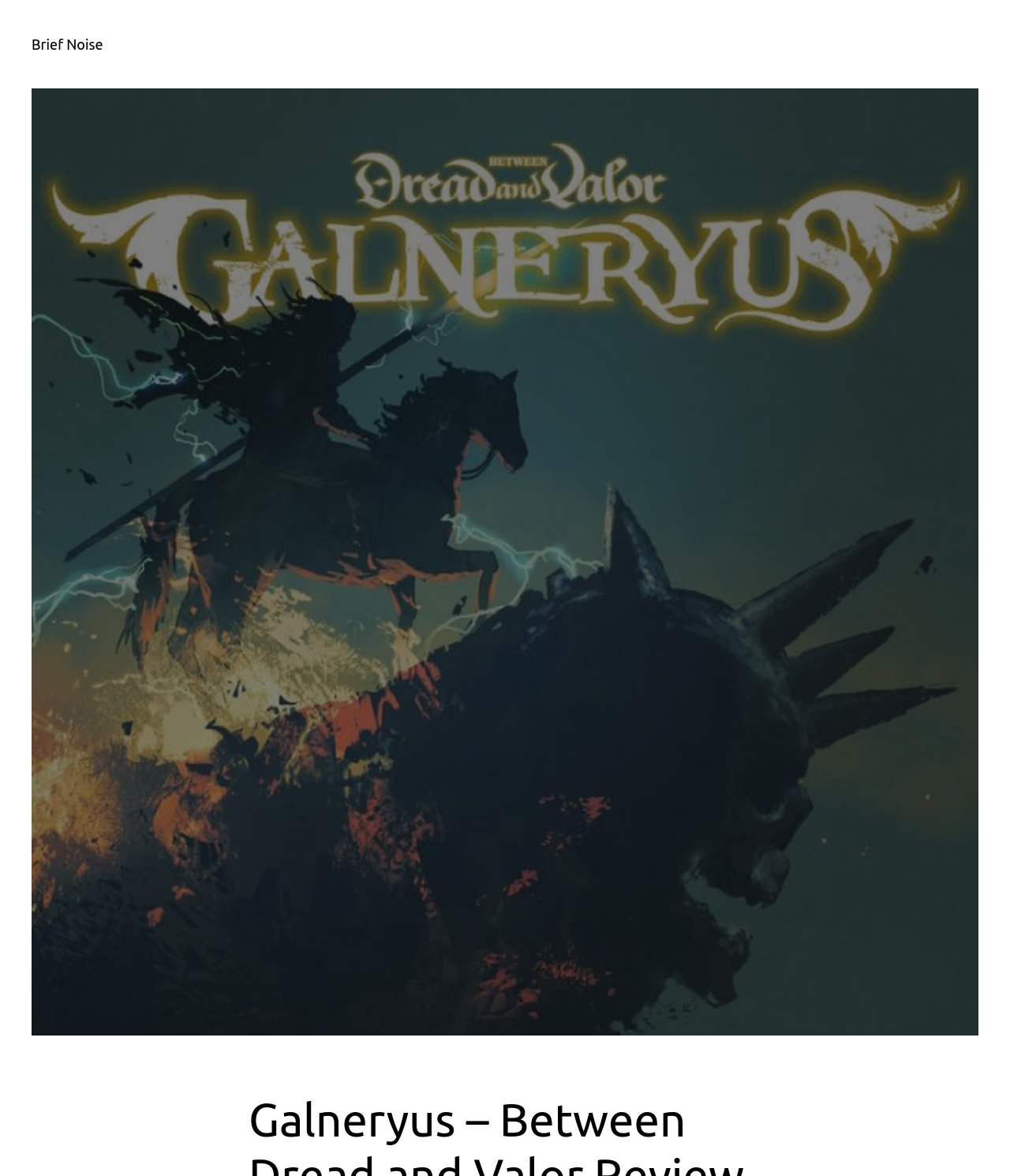Your task is to find and give the main heading text of the webpage.

Galneryus – Between Dread and Valor Review